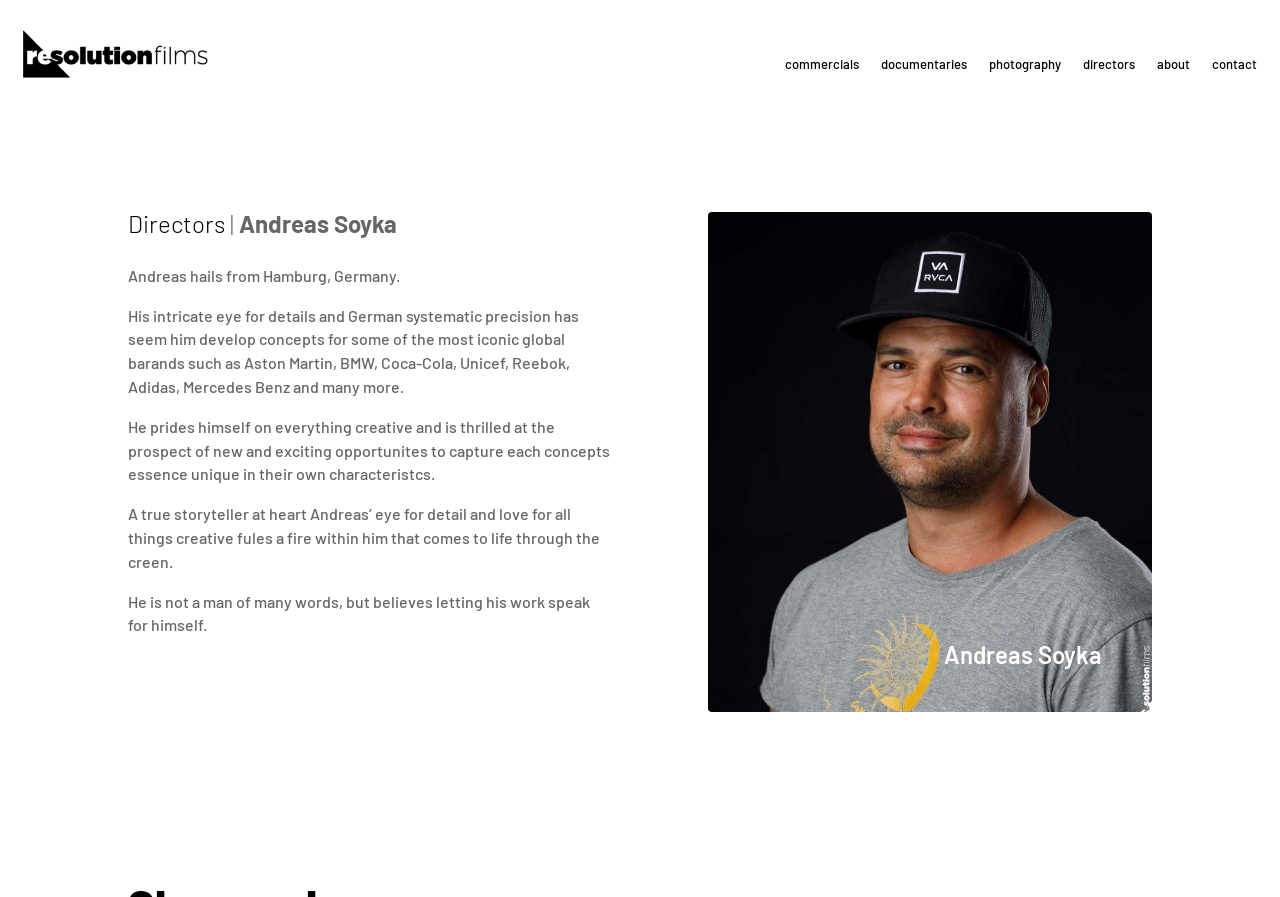Carefully examine the image and provide an in-depth answer to the question: What are some of the brands Andreas Soyka has worked with?

The webpage mentions that Andreas Soyka has developed concepts for some of the most iconic global brands, and lists 'Aston Martin, BMW, Coca-Cola, Unicef, Reebok, Adidas, Mercedes Benz' as examples of these brands.